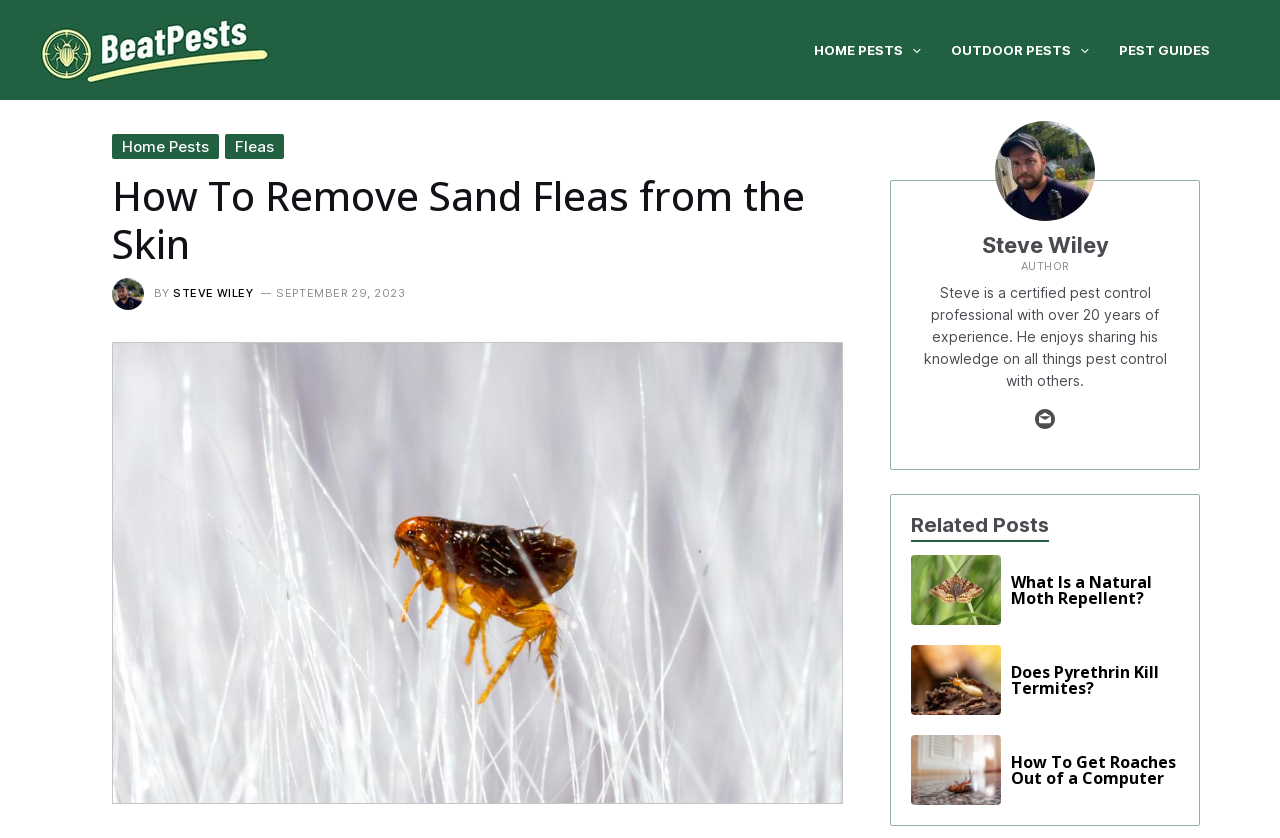Select the bounding box coordinates of the element I need to click to carry out the following instruction: "Read the author's bio".

[0.797, 0.309, 0.835, 0.326]